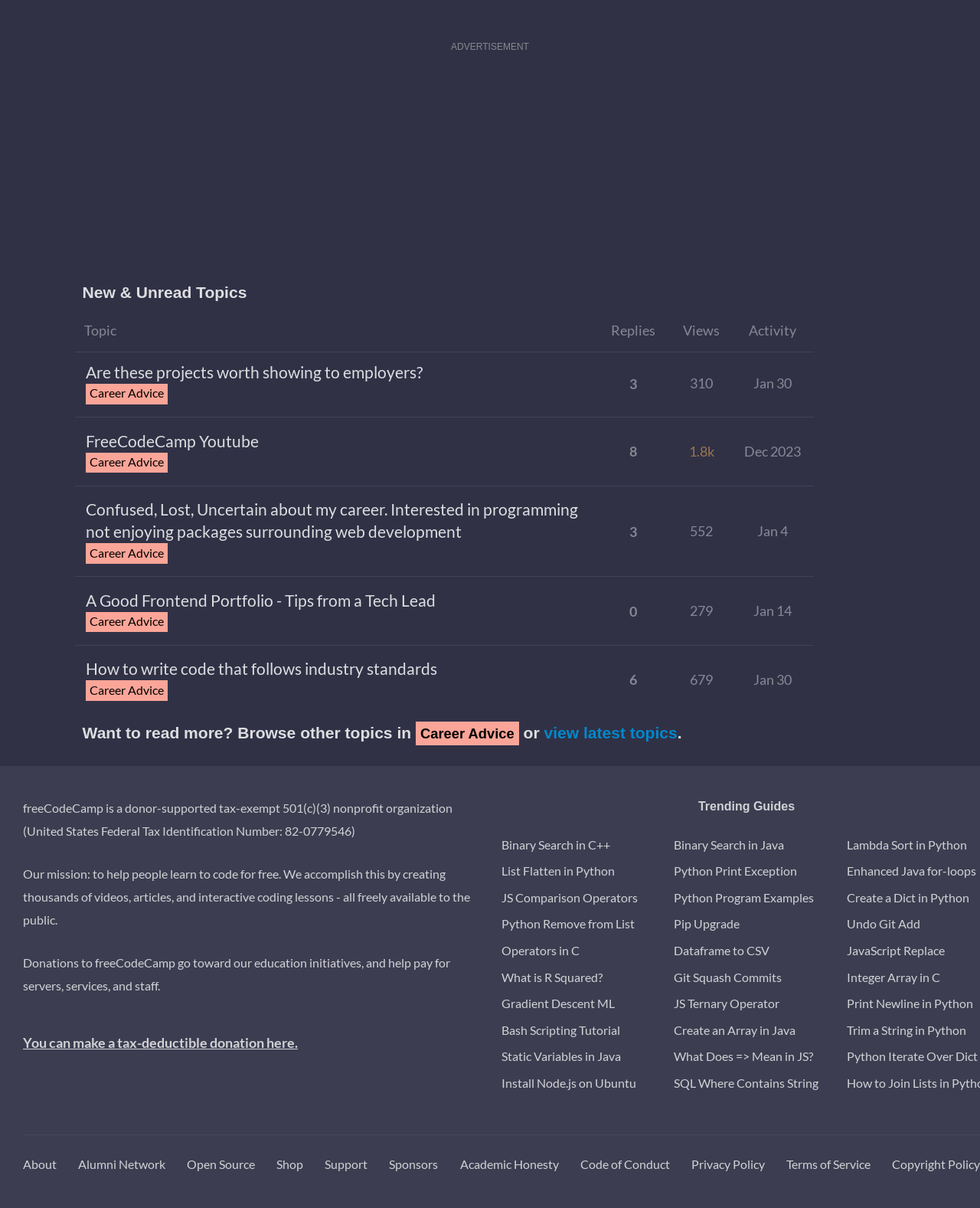When was the topic 'A Good Frontend Portfolio - Tips from a Tech Lead Career Advice' posted?
Please use the visual content to give a single word or phrase answer.

Jan 14